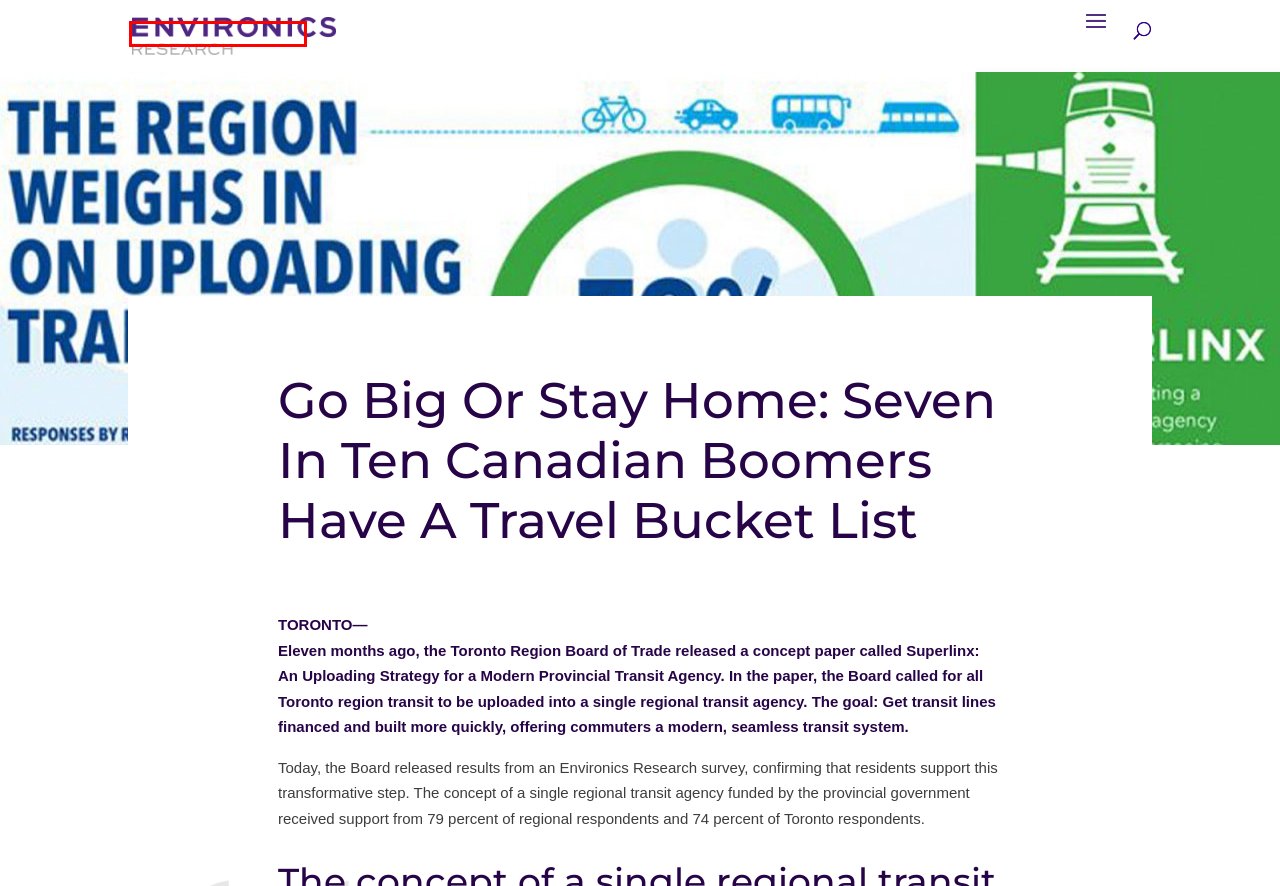You are looking at a screenshot of a webpage with a red bounding box around an element. Determine the best matching webpage description for the new webpage resulting from clicking the element in the red bounding box. Here are the descriptions:
A. FinTech Archives - Environics Research
B. Segmentation Archives - Environics Research
C. Environics Research | Market Research Solutions
D. Public Sector Archives - Environics Research
E. Canadian Environmental Barometer 2024 - Environics Research
F. Privacy Policy - Environics Research
G. Investments and Planning Archives - Environics Research
H. Opinion Tracking Archives - Environics Research

C